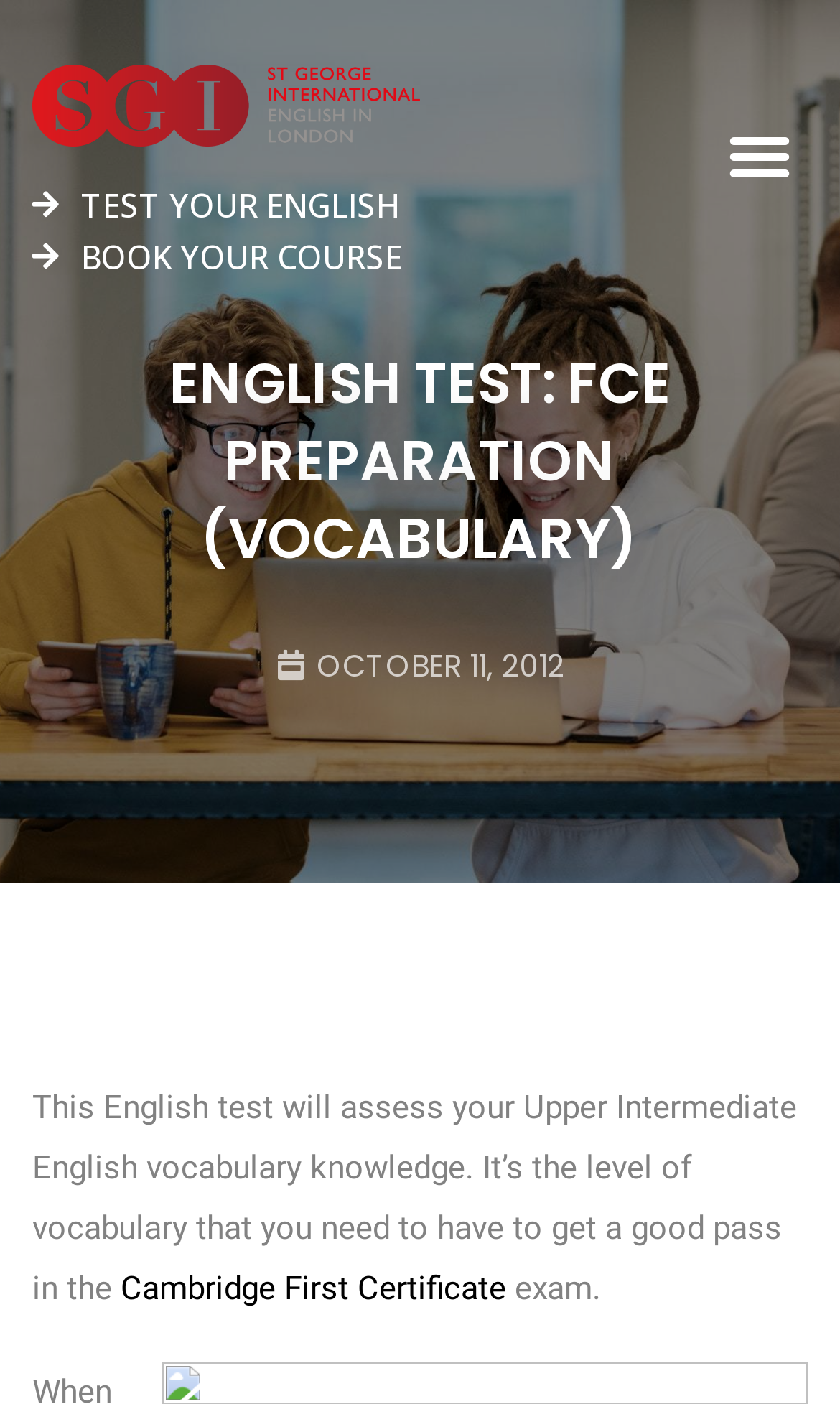Based on the description "Cambridge First Certificate", find the bounding box of the specified UI element.

[0.144, 0.904, 0.603, 0.931]